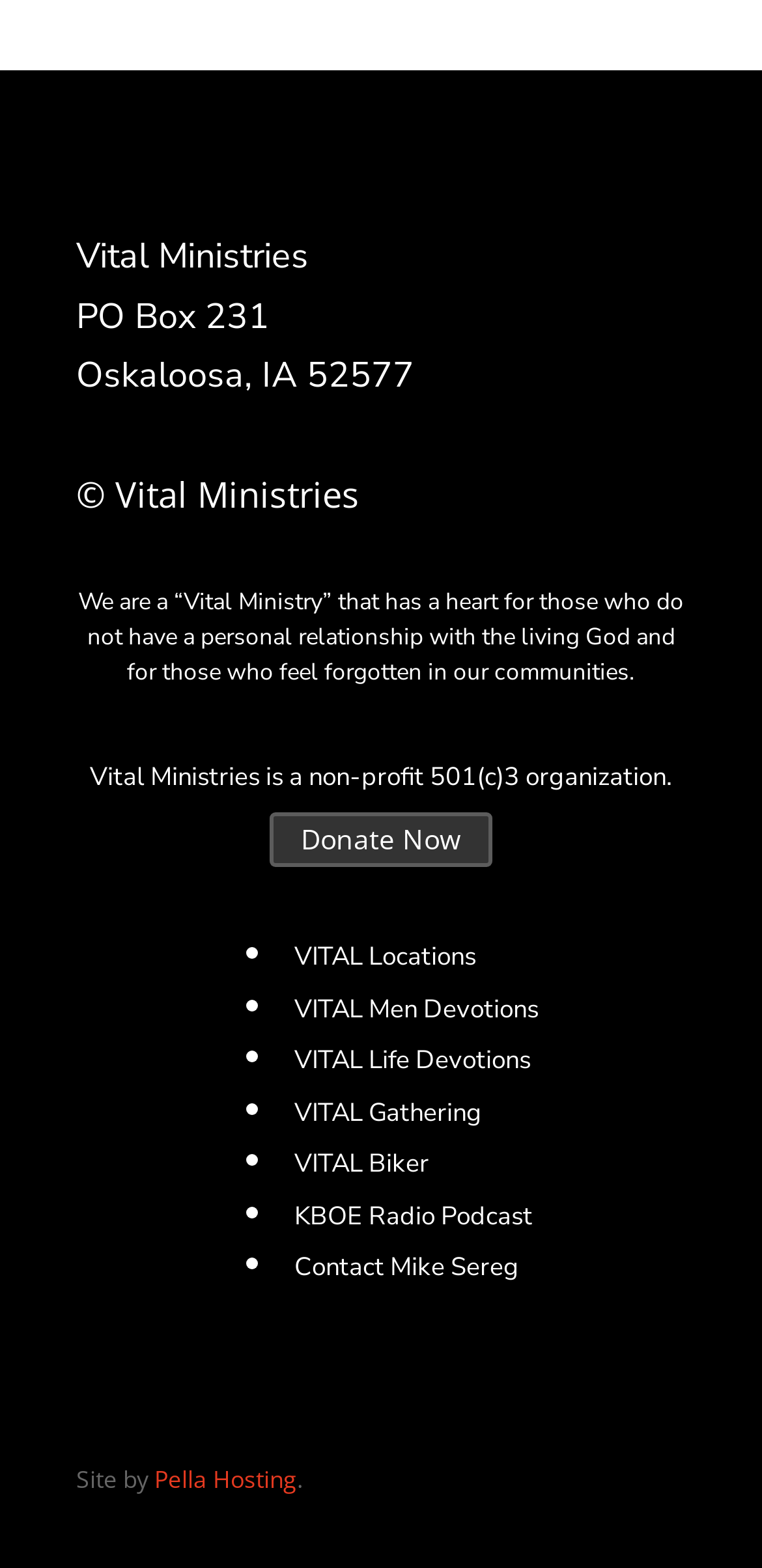Determine the bounding box coordinates of the section to be clicked to follow the instruction: "Read VITAL Men Devotions". The coordinates should be given as four float numbers between 0 and 1, formatted as [left, top, right, bottom].

[0.386, 0.632, 0.707, 0.654]